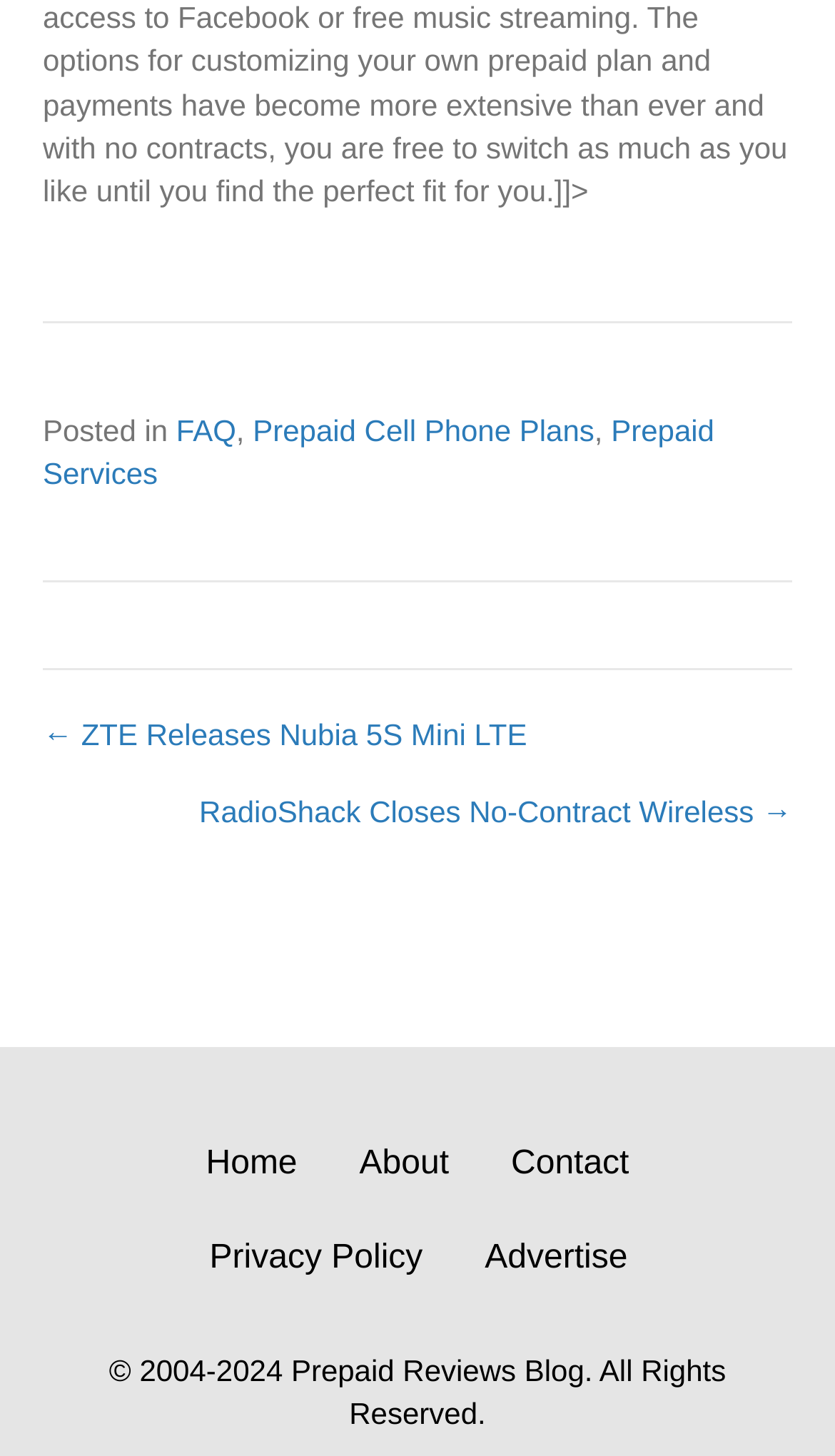Locate the bounding box coordinates of the clickable region necessary to complete the following instruction: "go to Home page". Provide the coordinates in the format of four float numbers between 0 and 1, i.e., [left, top, right, bottom].

[0.211, 0.767, 0.392, 0.832]